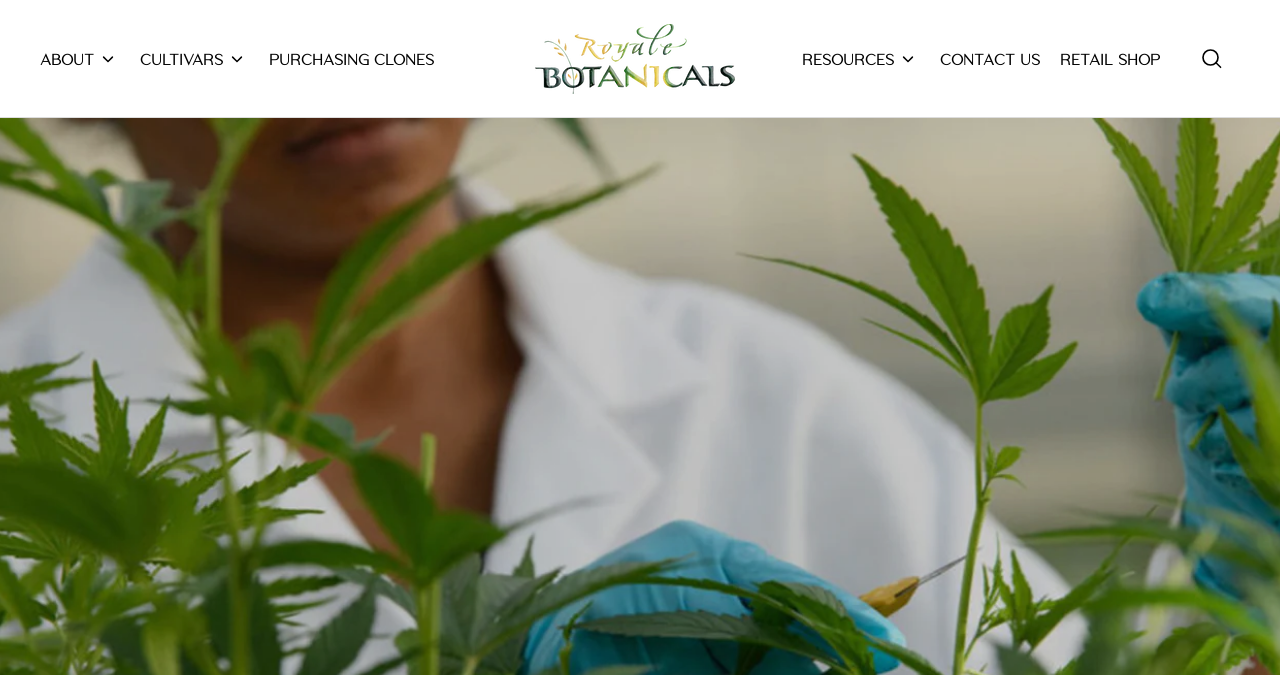Please locate the bounding box coordinates of the element that should be clicked to achieve the given instruction: "go to retail shop".

[0.828, 0.068, 0.906, 0.105]